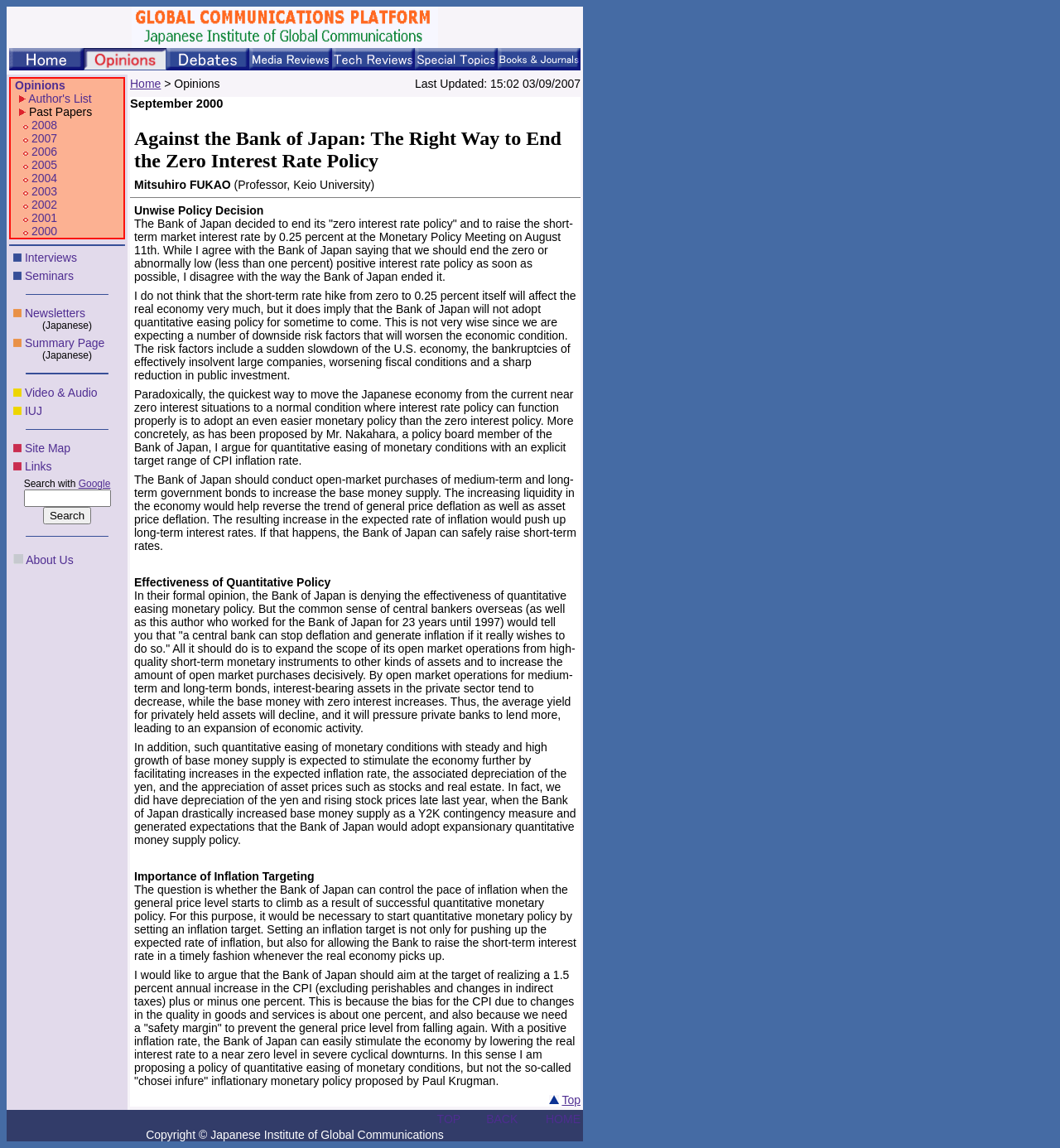Give a concise answer using one word or a phrase to the following question:
How many categories are listed under opinions?

9